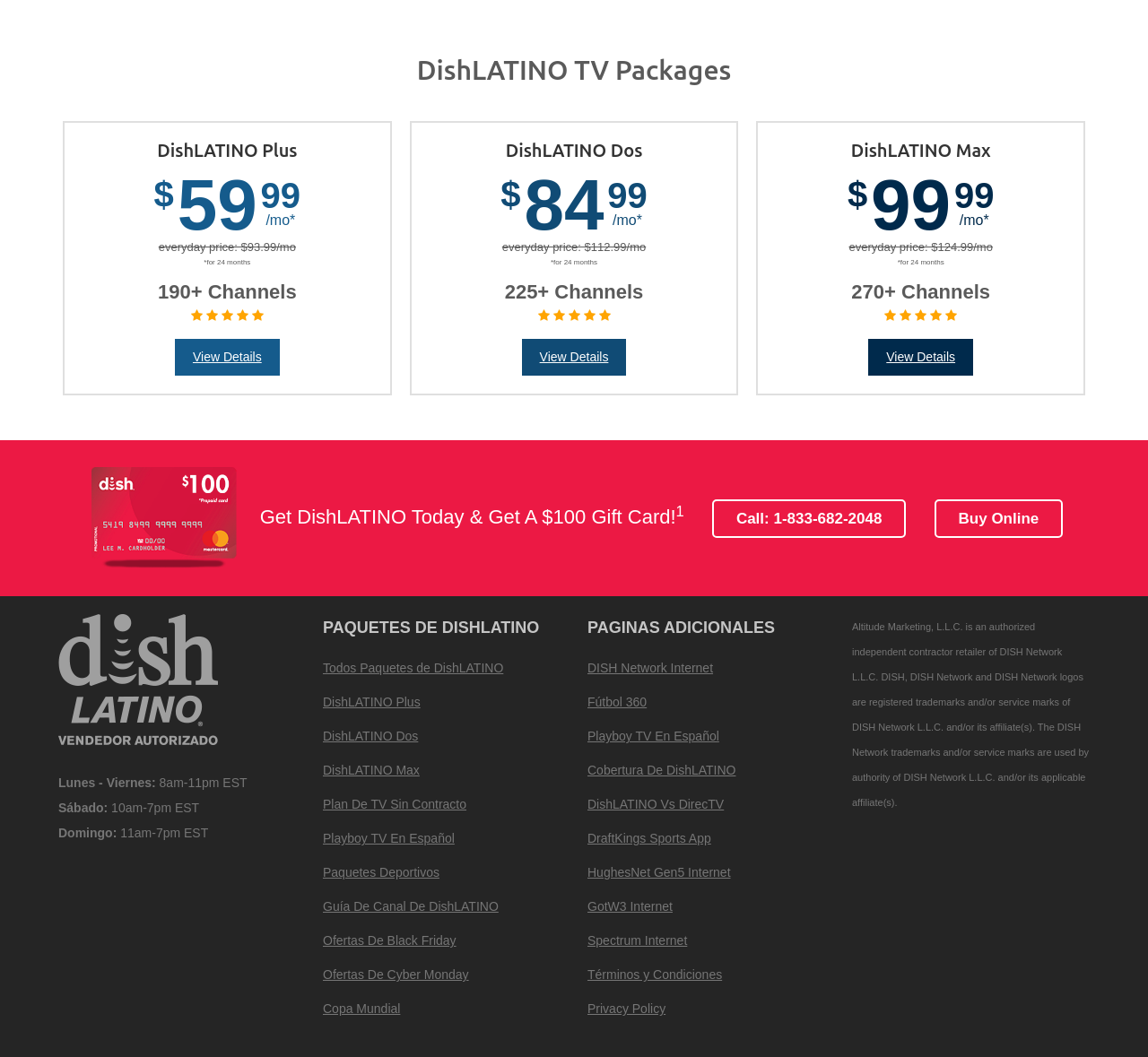Pinpoint the bounding box coordinates of the element that must be clicked to accomplish the following instruction: "Get DISH Network Internet". The coordinates should be in the format of four float numbers between 0 and 1, i.e., [left, top, right, bottom].

[0.512, 0.625, 0.621, 0.639]